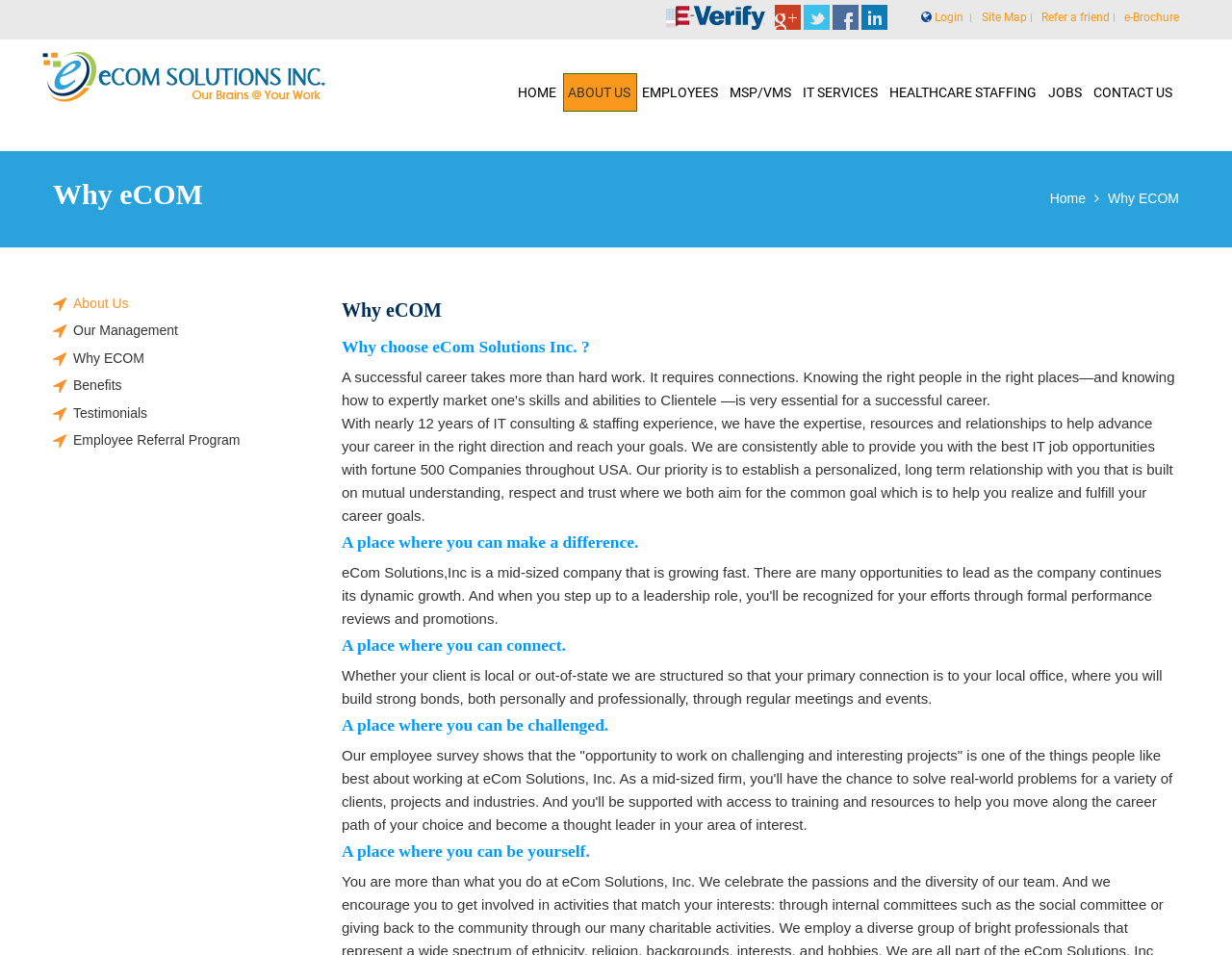Determine the bounding box coordinates of the target area to click to execute the following instruction: "Click on Login."

[0.759, 0.011, 0.785, 0.025]